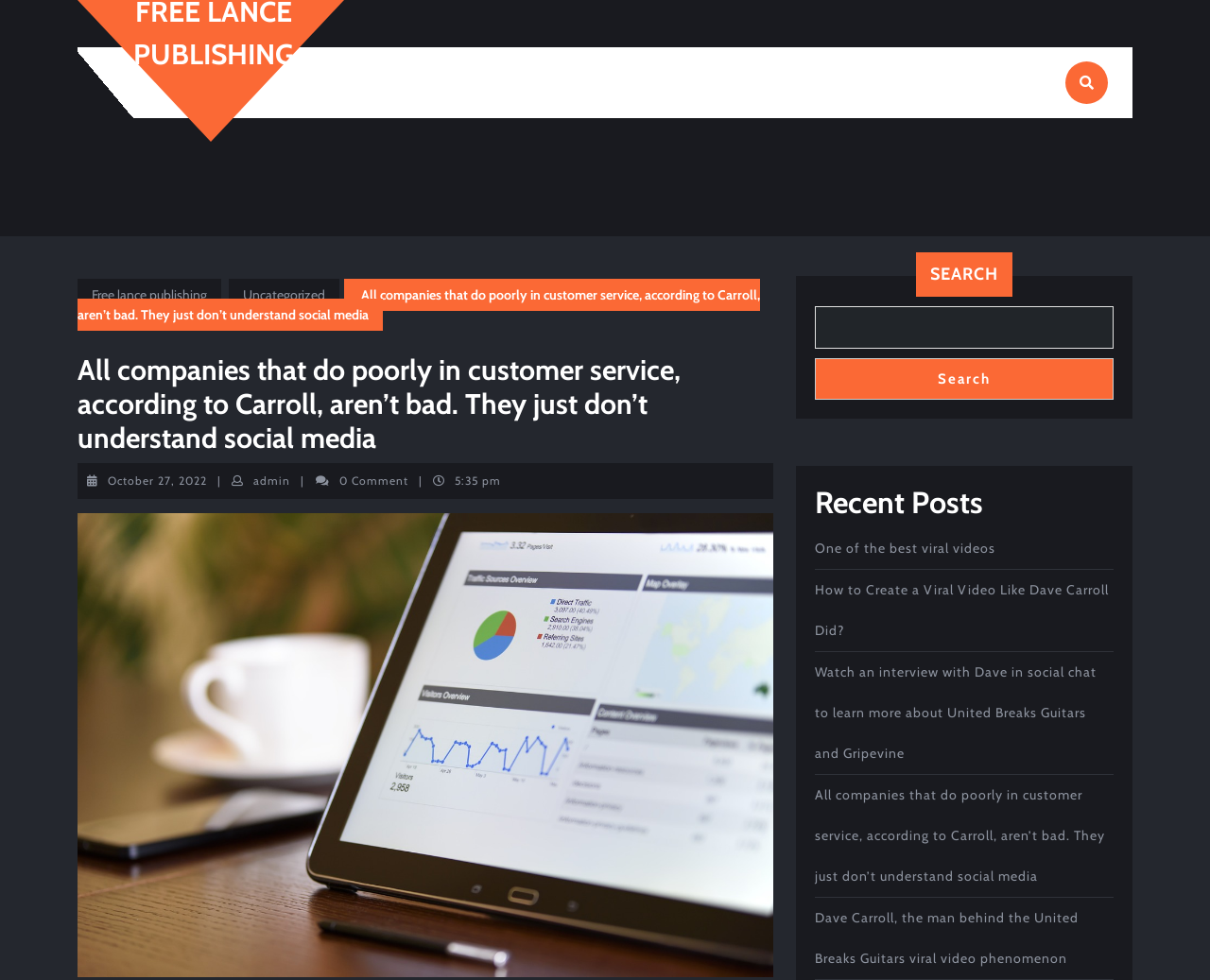What is the title of the recent post?
Based on the visual content, answer with a single word or a brief phrase.

One of the best viral videos